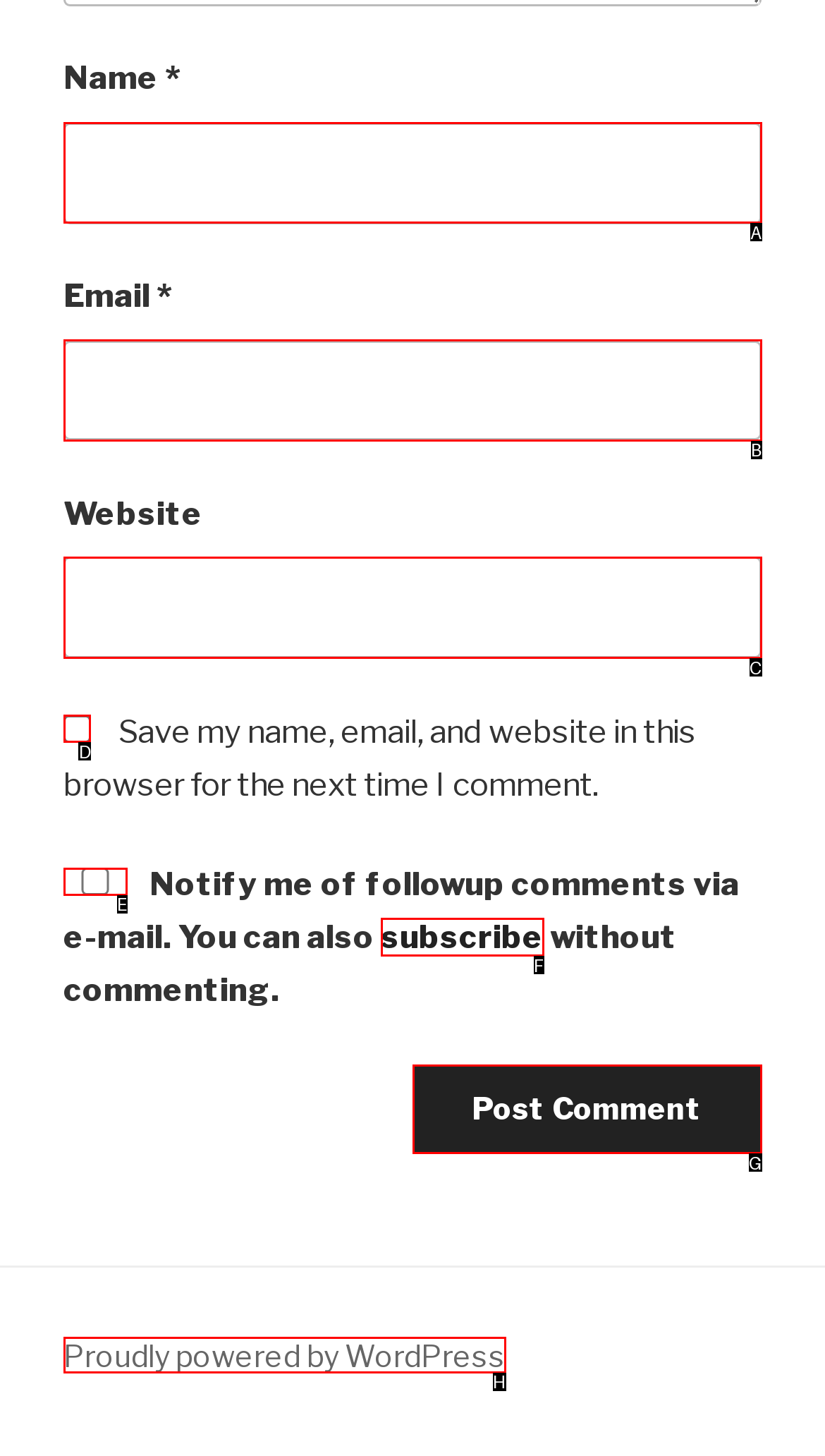Point out the option that needs to be clicked to fulfill the following instruction: Check the save my name checkbox
Answer with the letter of the appropriate choice from the listed options.

D